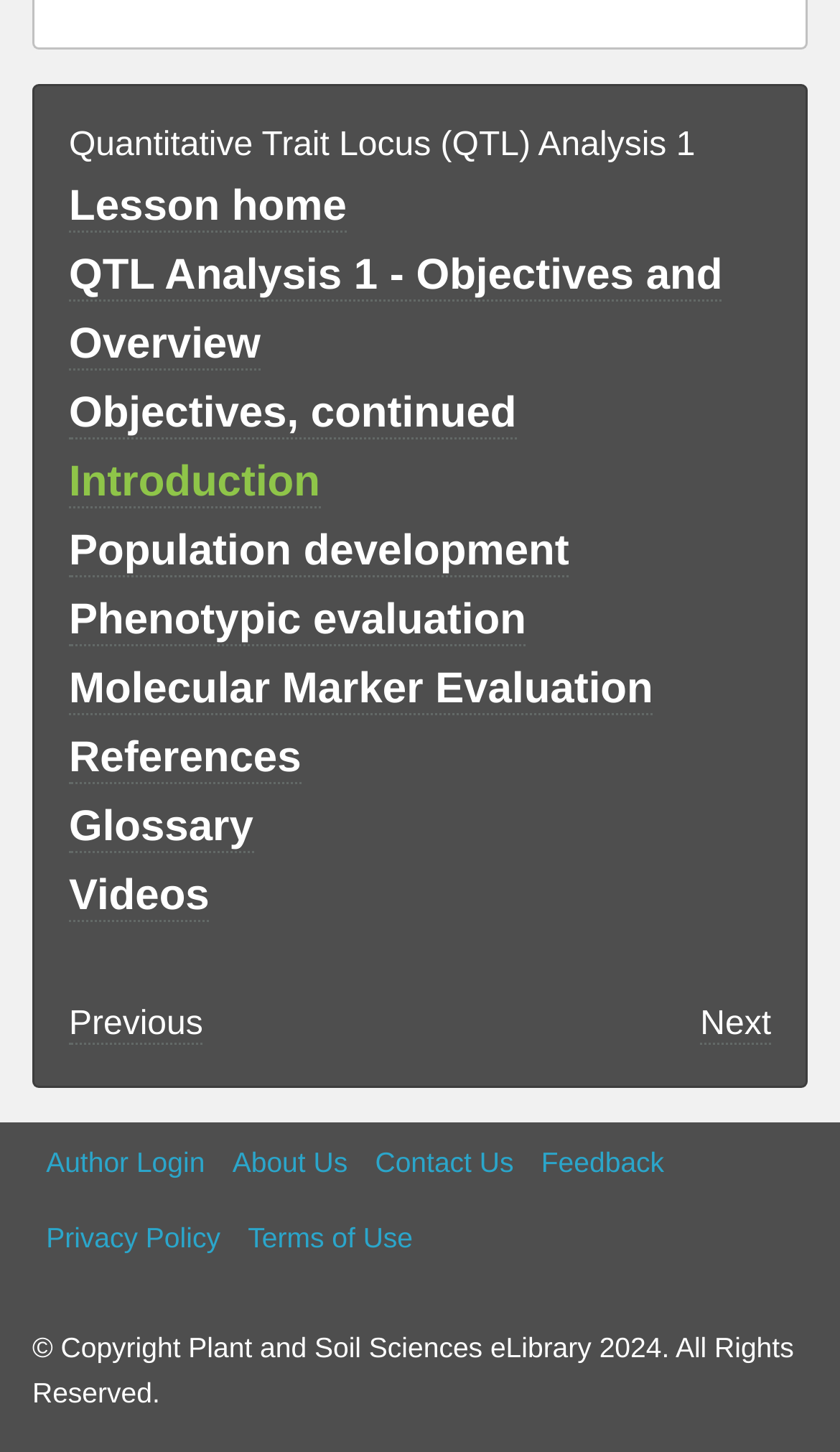What is the position of the 'Next page' link relative to the 'previous page' link?
Answer briefly with a single word or phrase based on the image.

Right